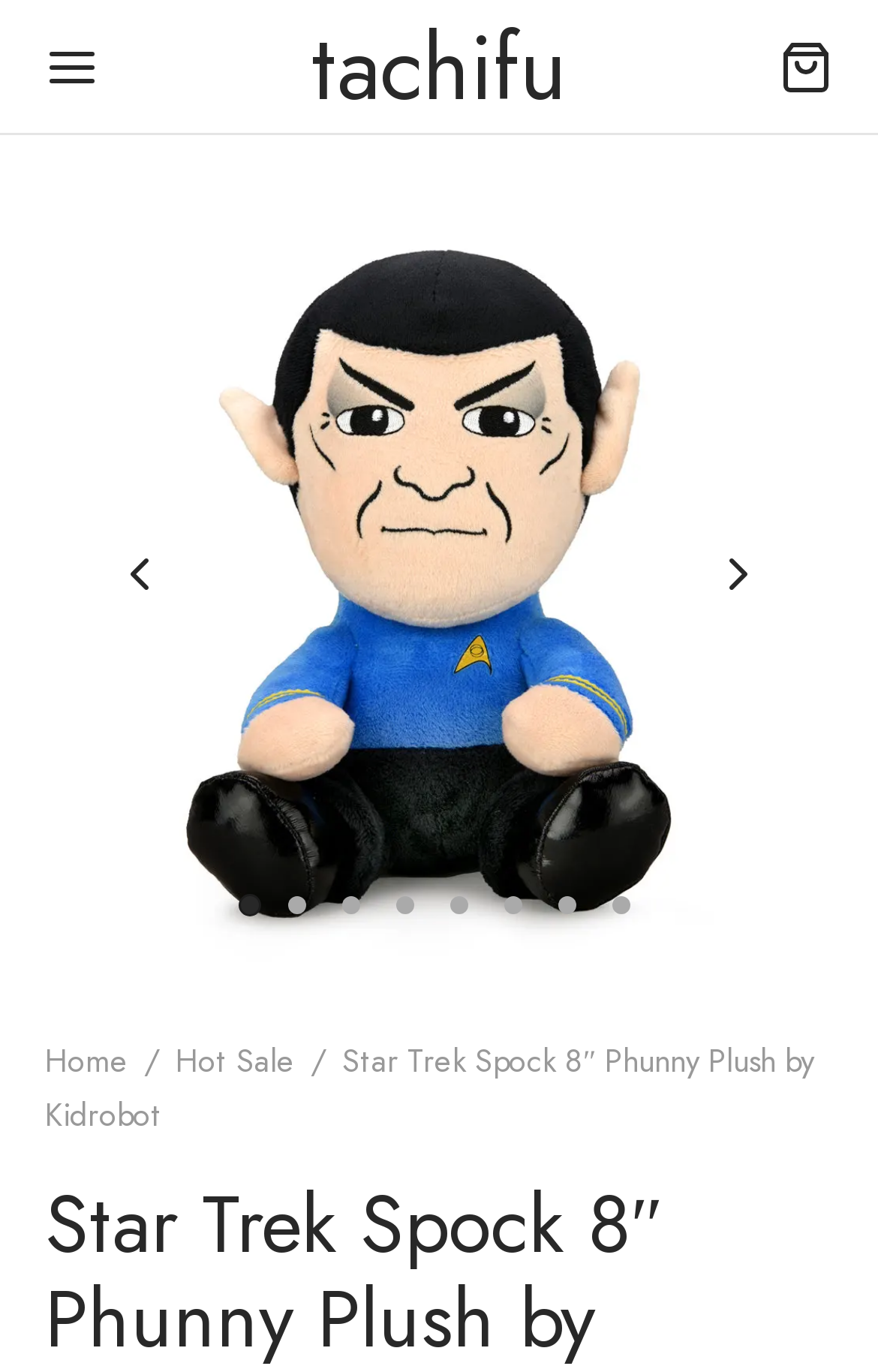Please indicate the bounding box coordinates of the element's region to be clicked to achieve the instruction: "Click the tachifu link". Provide the coordinates as four float numbers between 0 and 1, i.e., [left, top, right, bottom].

[0.355, 0.0, 0.645, 0.098]